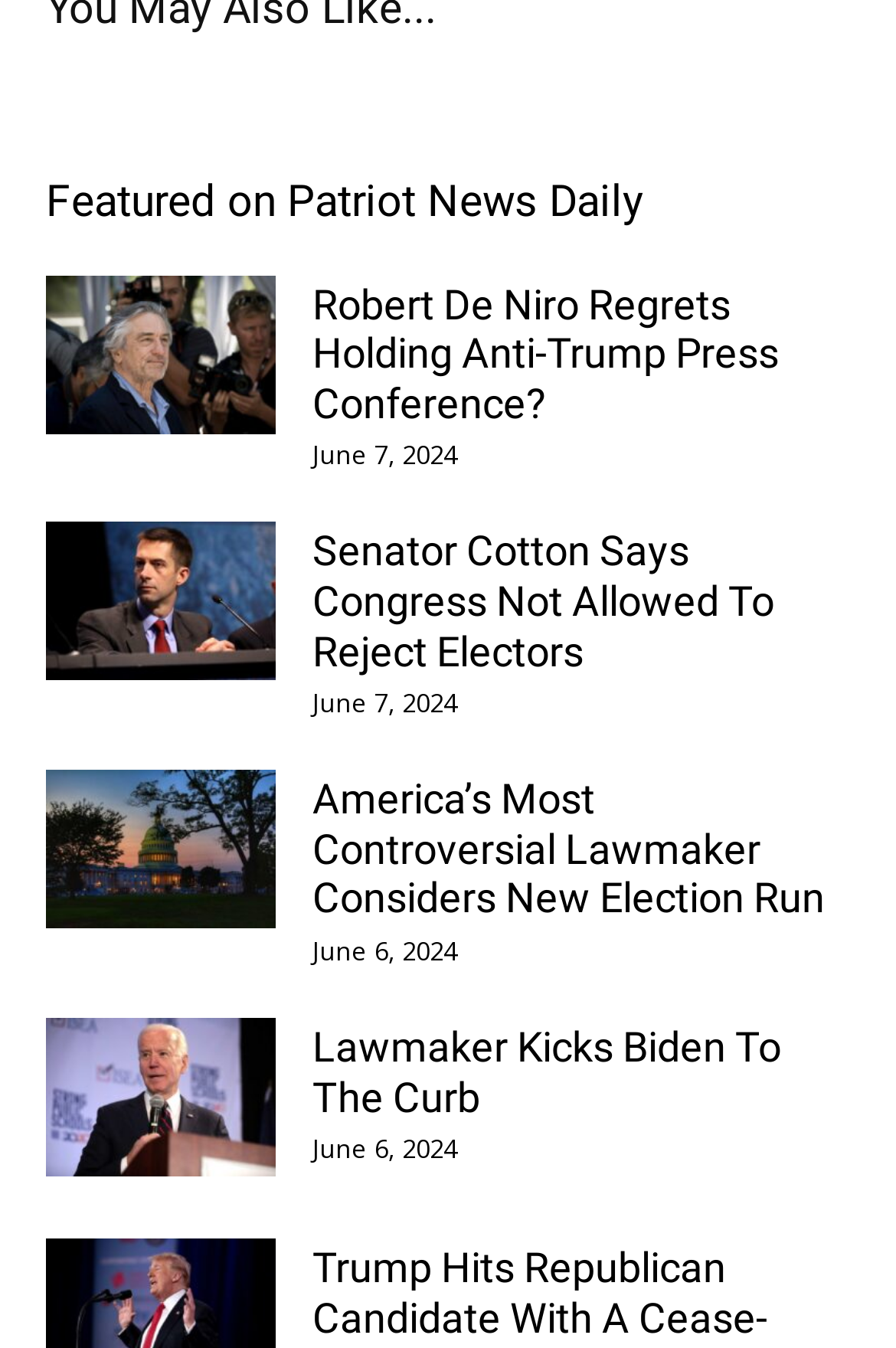Please identify the coordinates of the bounding box that should be clicked to fulfill this instruction: "Read article about Robert De Niro".

[0.349, 0.207, 0.923, 0.318]